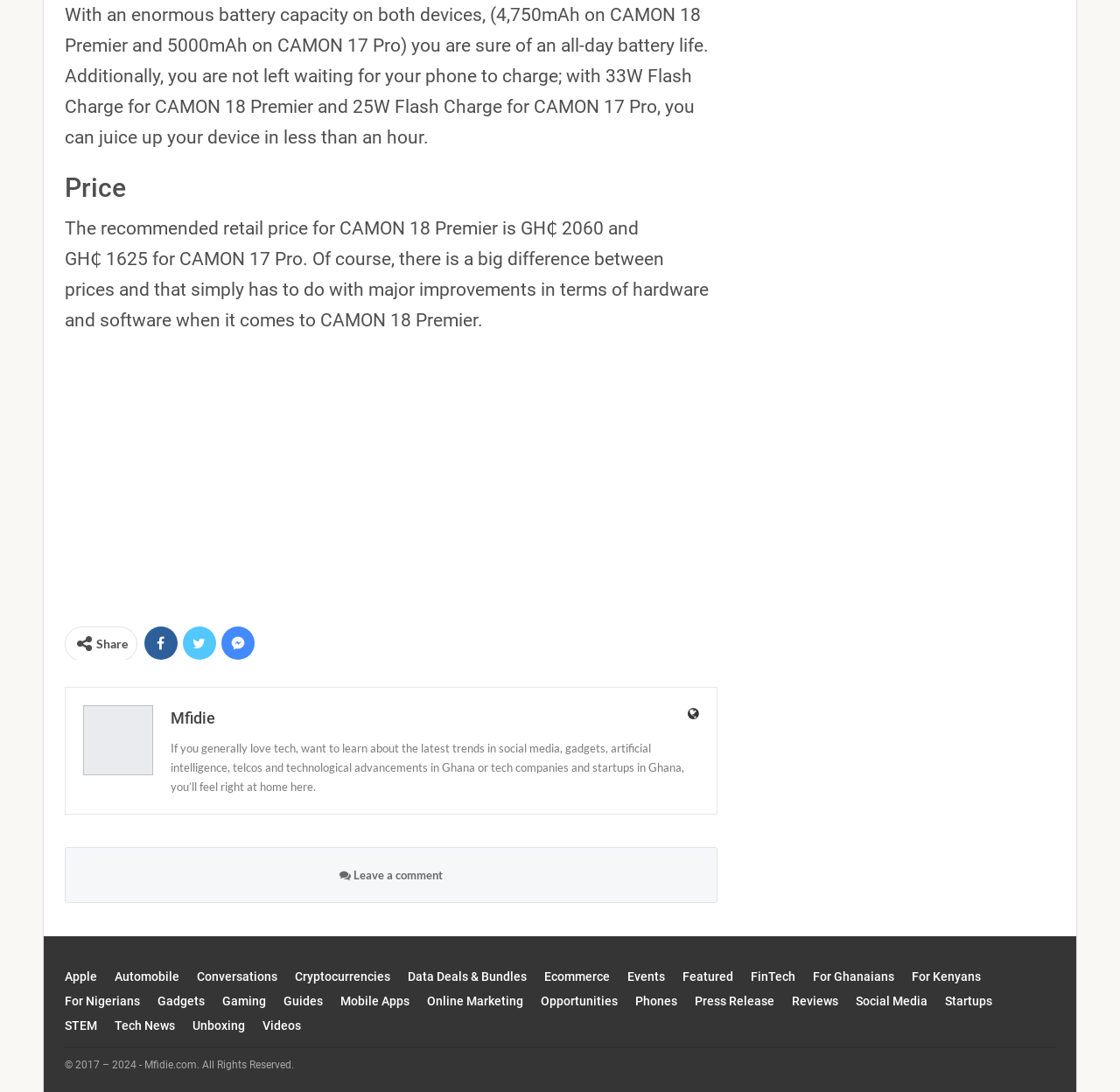What is the Flash Charge capacity for CAMON 17 Pro?
Answer with a single word or phrase, using the screenshot for reference.

25W